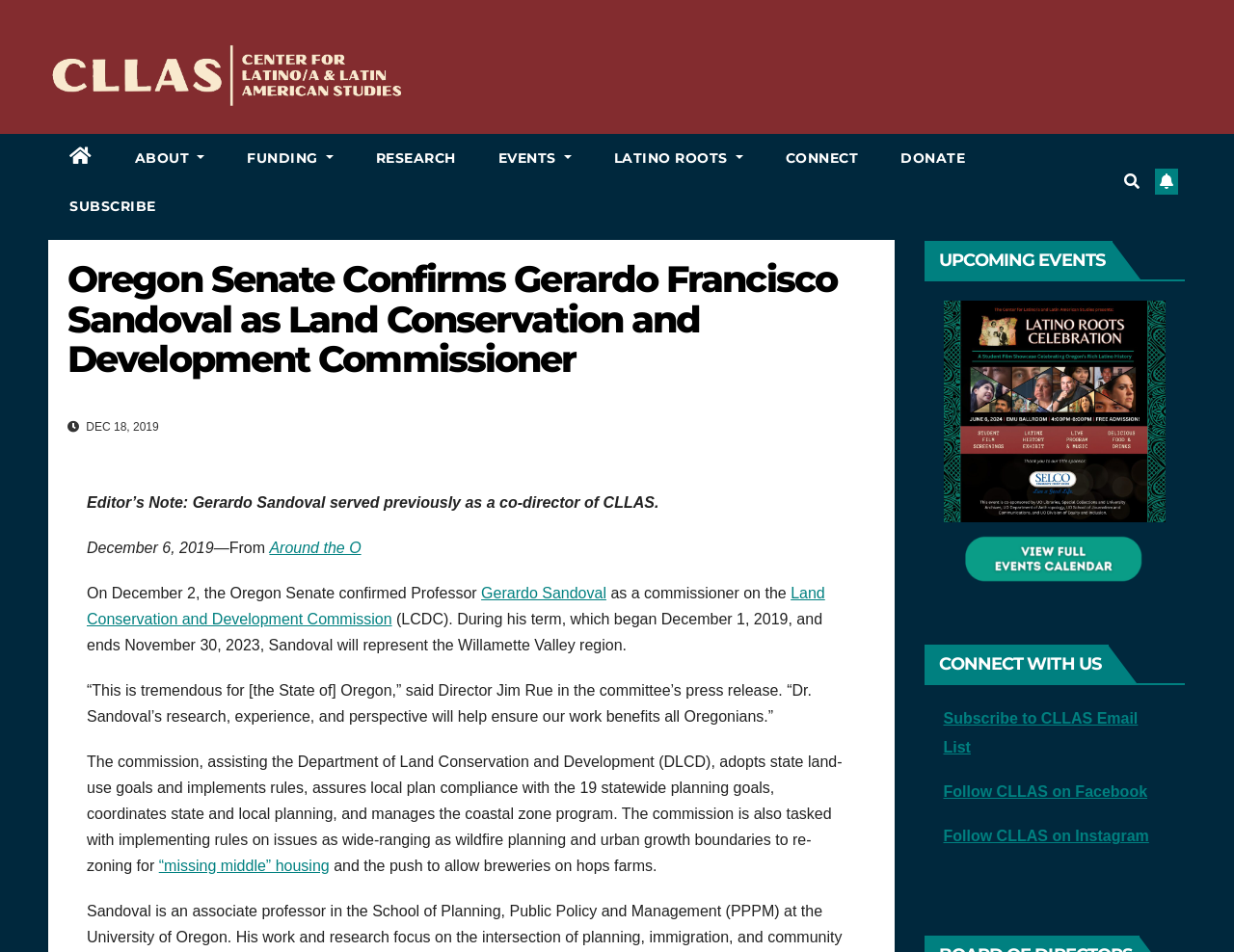Determine the bounding box coordinates of the clickable element to achieve the following action: 'Open the Around the O link in a new tab'. Provide the coordinates as four float values between 0 and 1, formatted as [left, top, right, bottom].

[0.218, 0.566, 0.293, 0.584]